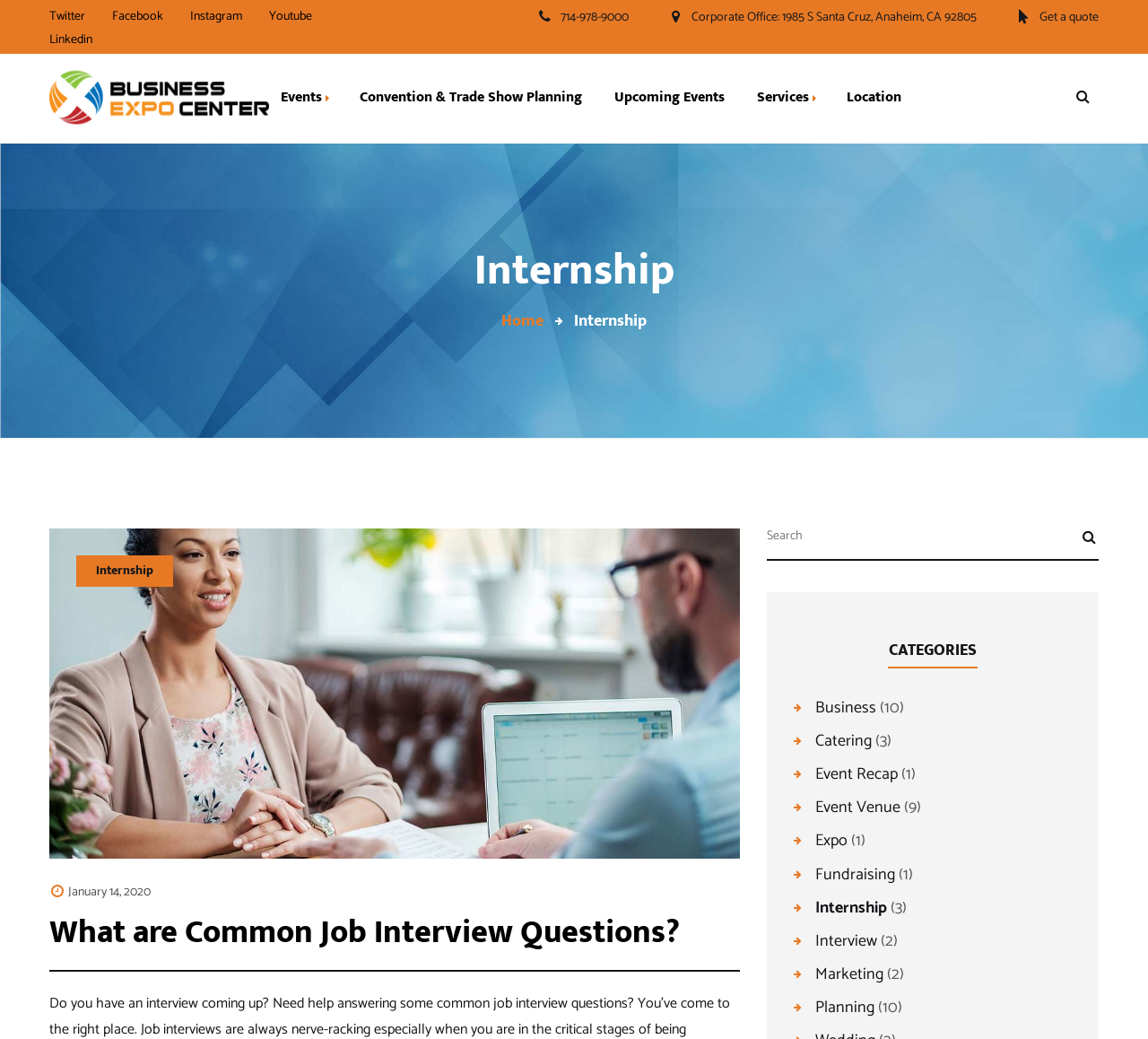Given the element description: "alt="visit anaheim partner logo"", predict the bounding box coordinates of this UI element. The coordinates must be four float numbers between 0 and 1, given as [left, top, right, bottom].

[0.746, 0.915, 0.863, 0.938]